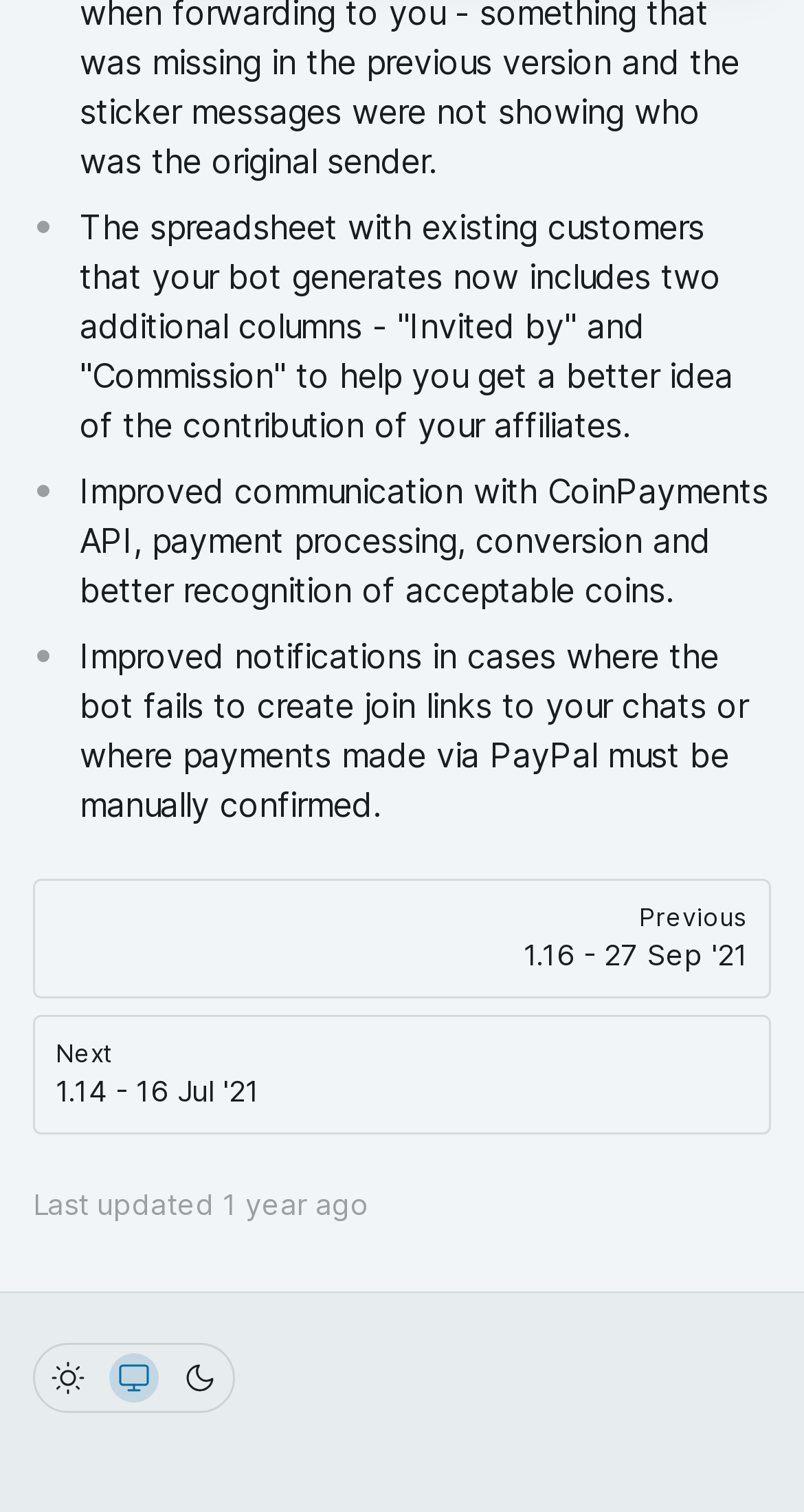Refer to the image and answer the question with as much detail as possible: What is the current theme of the webpage?

The radio button 'Switch to system theme' is checked, indicating that the current theme of the webpage is the system theme.